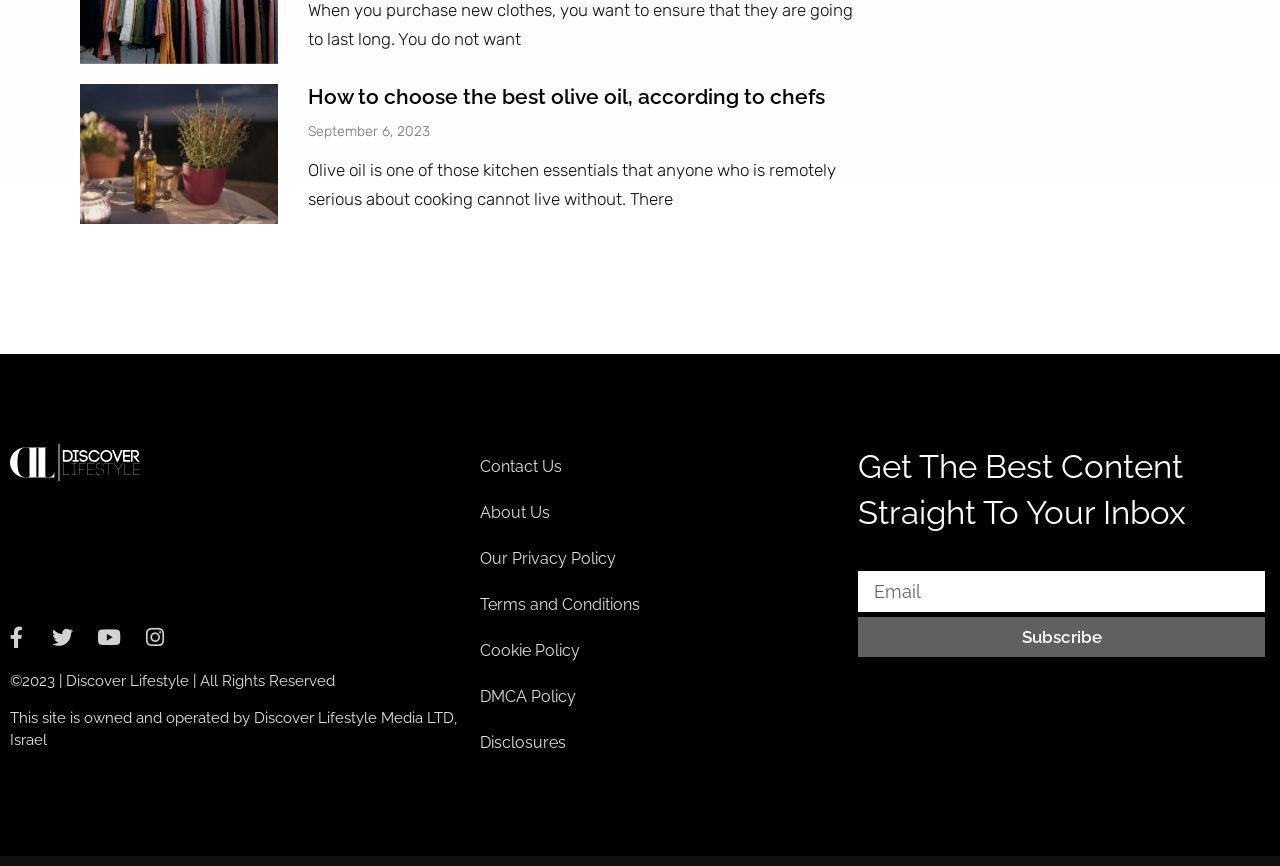Provide a brief response to the question below using a single word or phrase: 
What social media platforms are available?

Facebook, Twitter, Youtube, Instagram